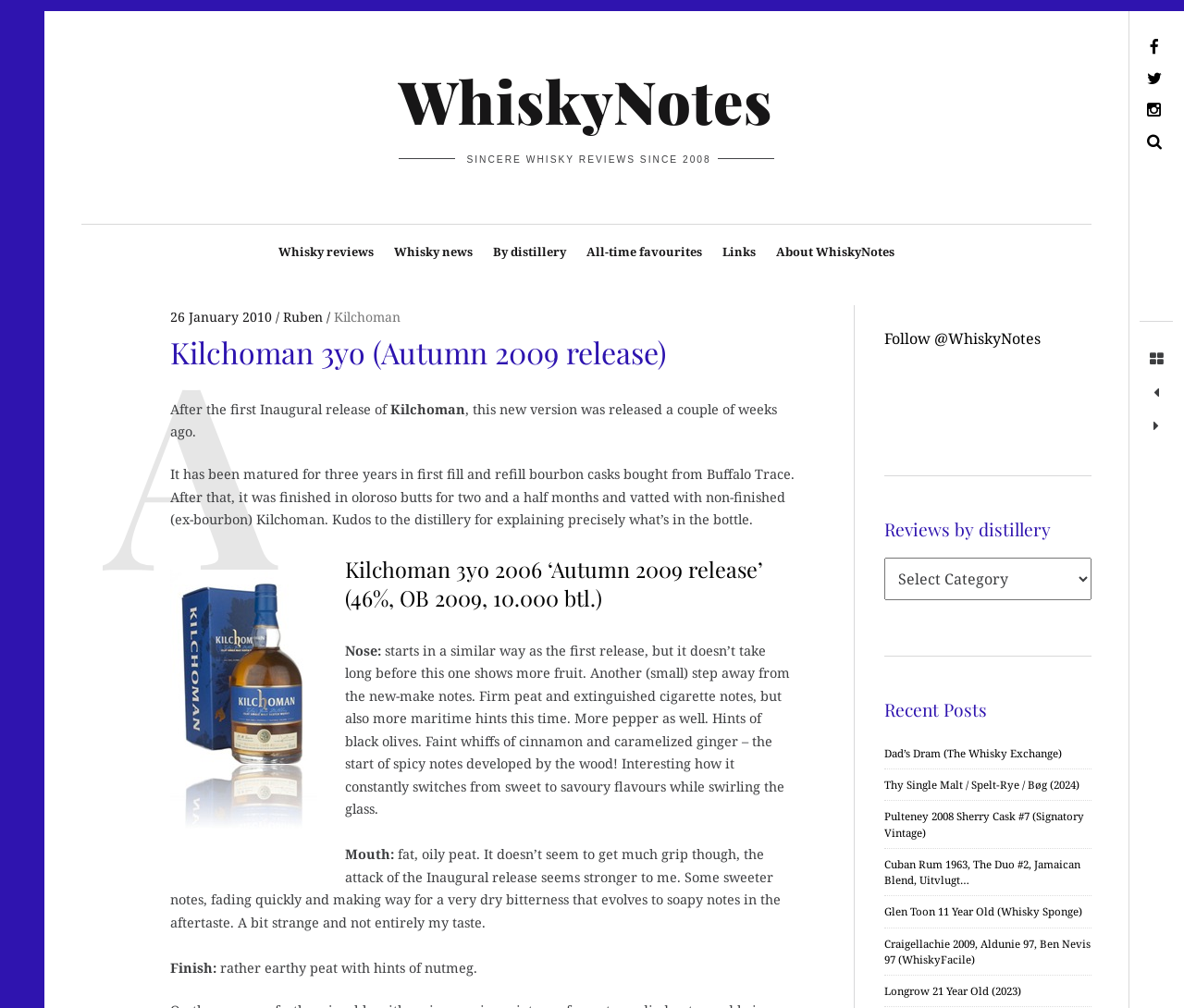Explain the webpage in detail.

The webpage is a whisky review blog, specifically showcasing a review of Kilchoman 3yo 2006 'Autumn 2009 release'. At the top, there is a heading 'WhiskyNotes' with a link to the blog's homepage. Below it, there is a static text 'SINCERE WHISKY REVIEWS SINCE 2008'. 

On the top-left side, there are several links to different sections of the blog, including 'Whisky reviews', 'Whisky news', 'By distillery', 'All-time favourites', and 'Links'. 

The main content of the page is the review of the Kilchoman 3yo whisky. It starts with a header 'Kilchoman 3yo (Autumn 2009 release)' and a subheading with the specific details of the whisky. The review is written by 'Ruben' and was posted on '26 January 2010'. 

The review consists of several sections, including 'Nose:', 'Mouth:', and 'Finish:', each describing the characteristics of the whisky. There is also an image of the whisky bottle. 

On the right side of the page, there are several links to other whisky reviews, including 'Reviews by distillery' and 'Recent Posts'. There are also social media links and a search bar at the top-right corner. 

At the bottom of the page, there are several links to other whisky-related websites and blogs.